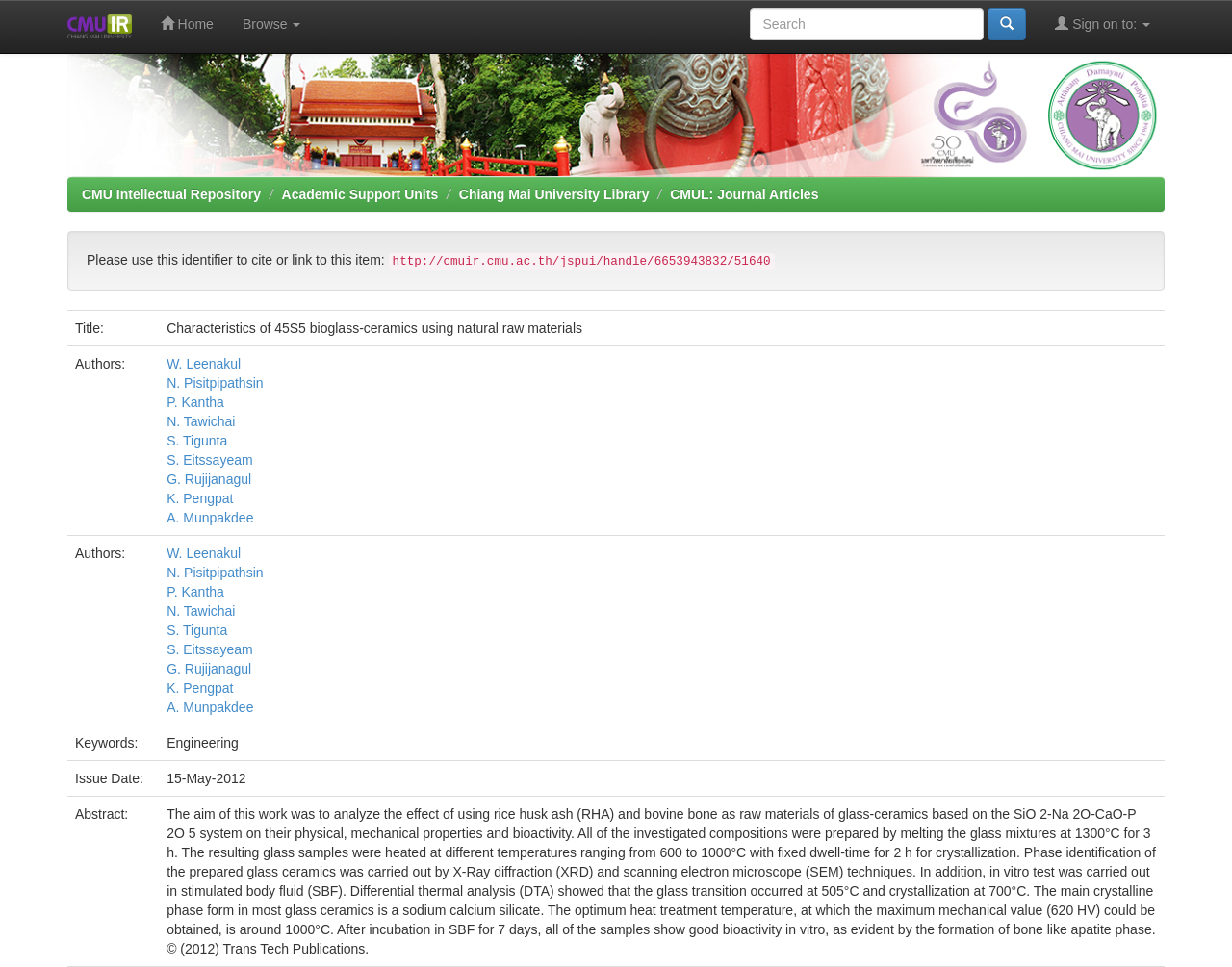Determine the bounding box coordinates of the clickable region to follow the instruction: "Browse the repository".

[0.185, 0.0, 0.256, 0.05]